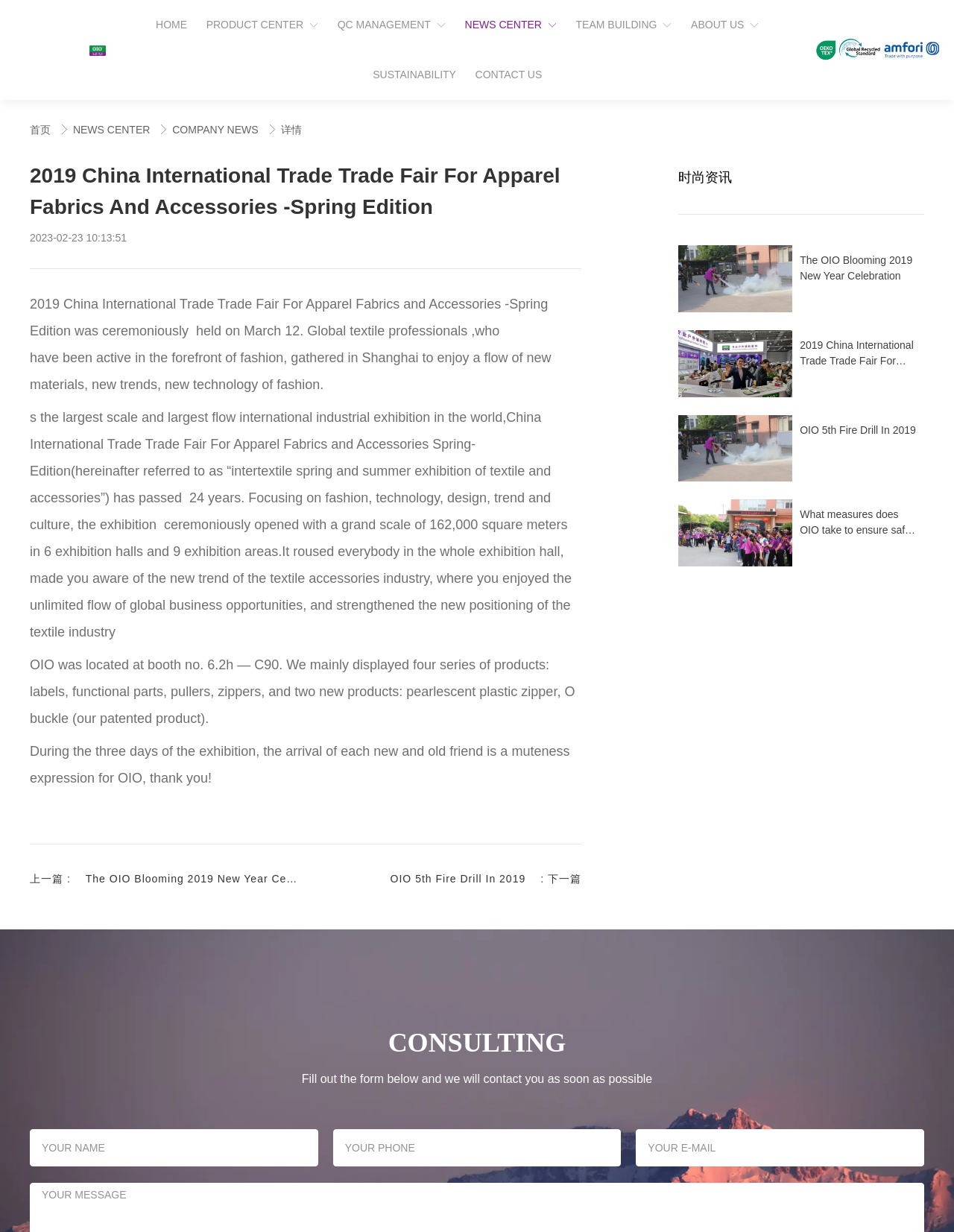Please answer the following question using a single word or phrase: 
What is the purpose of the form at the bottom of the webpage?

To contact OIO